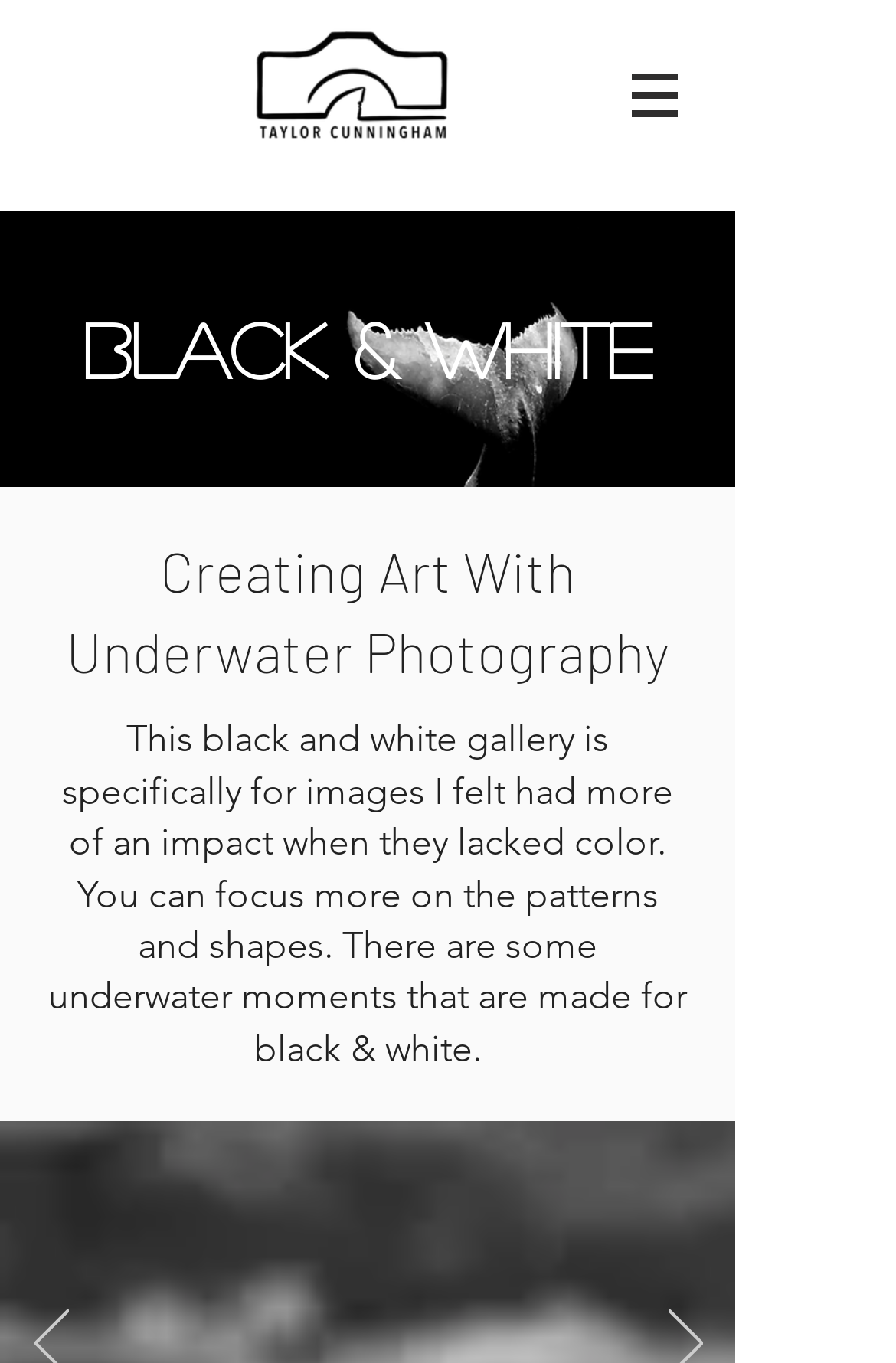Answer succinctly with a single word or phrase:
What is the subject of the image at the top?

humpback whale fluke